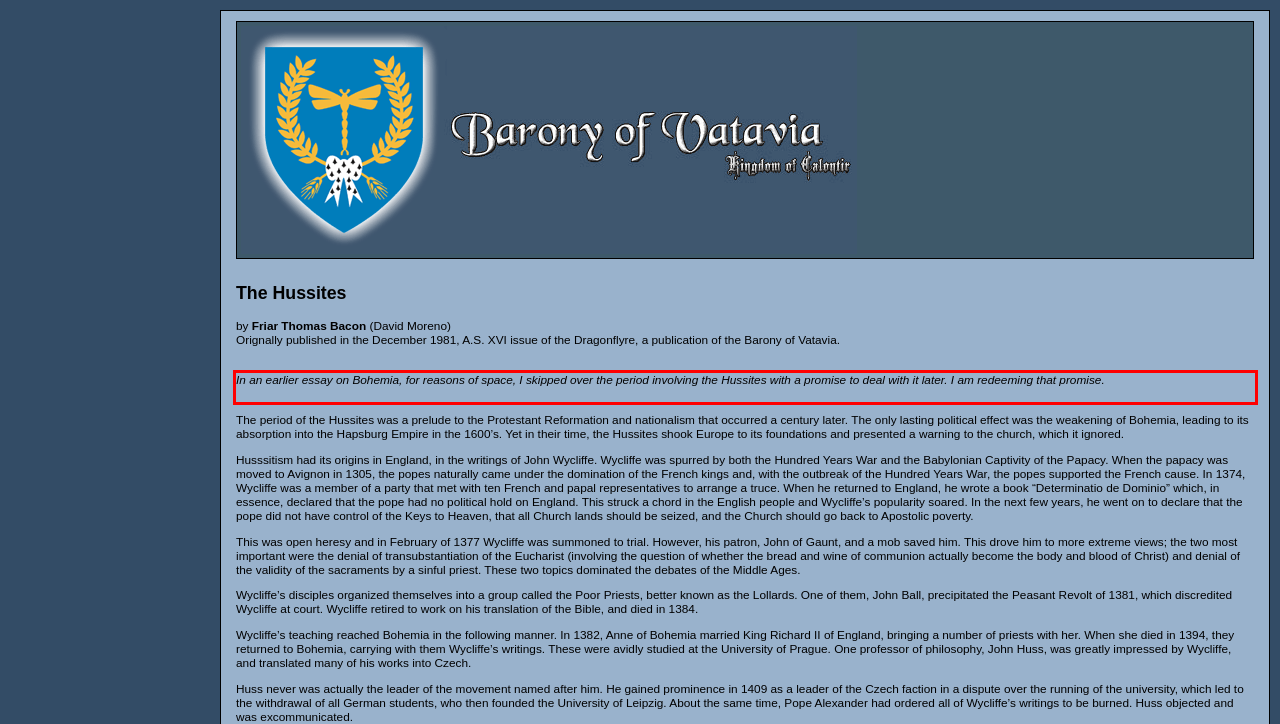Within the screenshot of the webpage, locate the red bounding box and use OCR to identify and provide the text content inside it.

In an earlier essay on Bohemia, for reasons of space, I skipped over the period involving the Hussites with a promise to deal with it later. I am redeeming that promise.